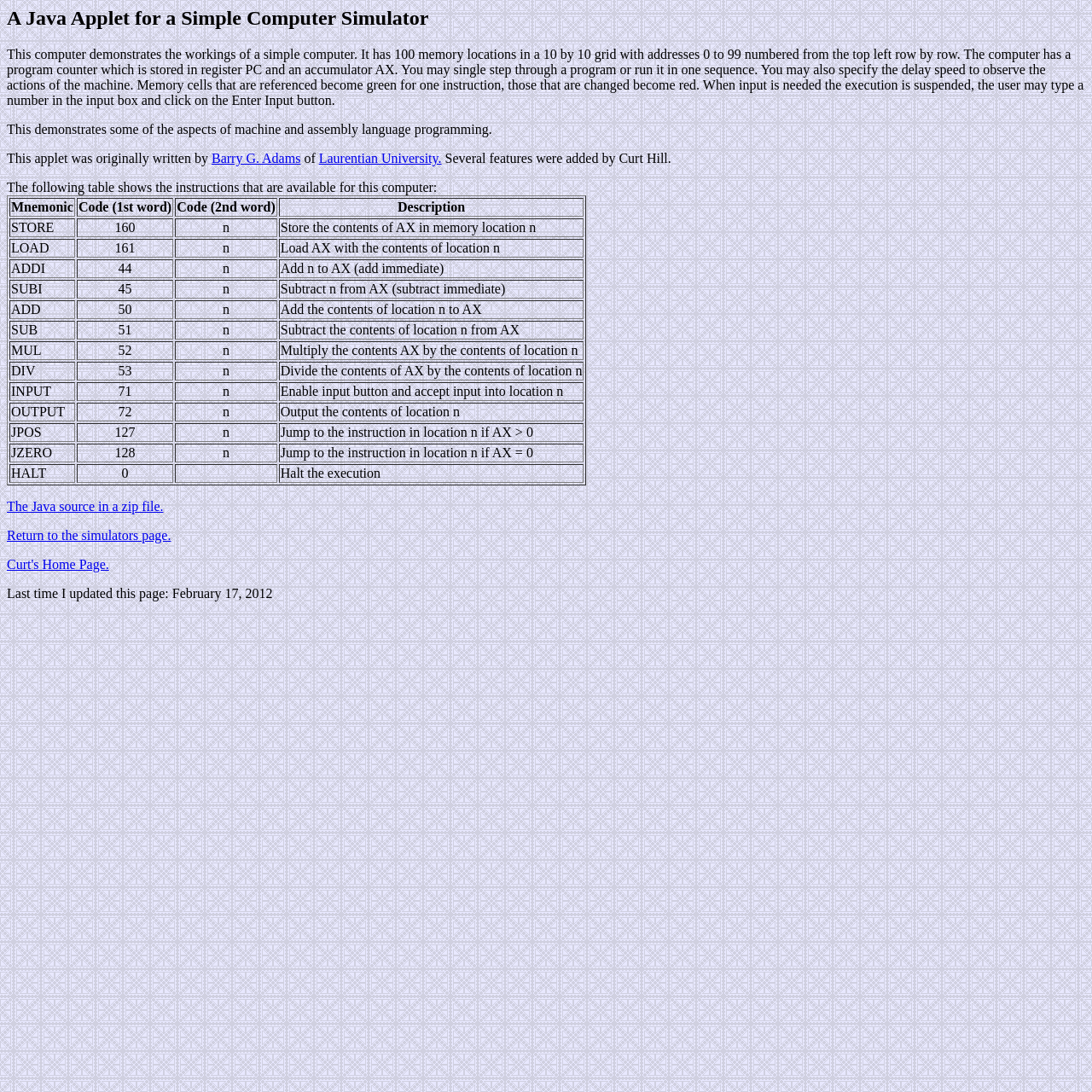How many columns are in the instruction table?
Please provide a detailed and thorough answer to the question.

The instruction table has four columns, which are Mnemonic, Code (1st word), Code (2nd word), and Description, as shown in the table on the webpage.